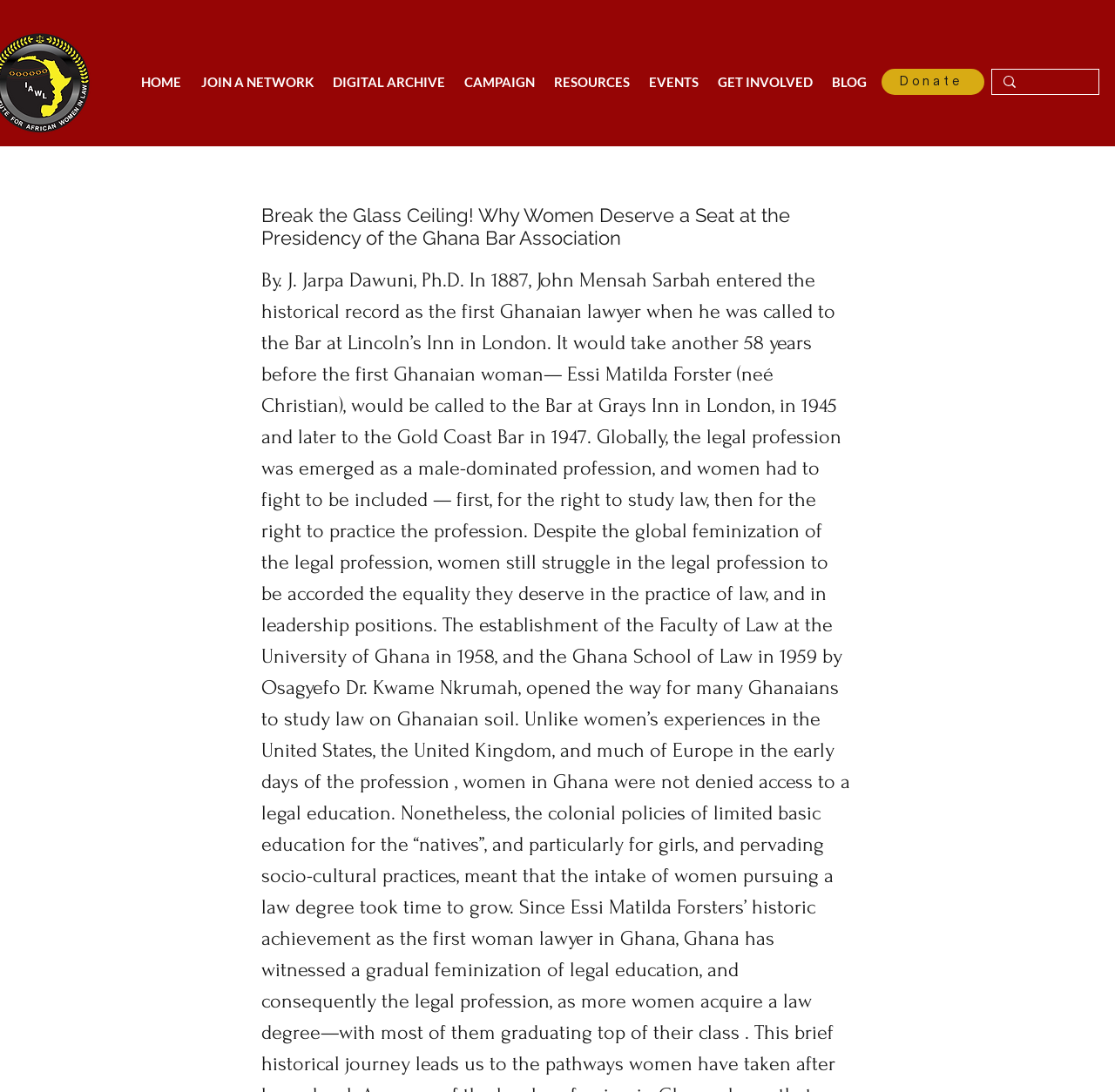Please identify the bounding box coordinates of the region to click in order to complete the given instruction: "Search for something". The coordinates should be four float numbers between 0 and 1, i.e., [left, top, right, bottom].

[0.916, 0.064, 0.952, 0.09]